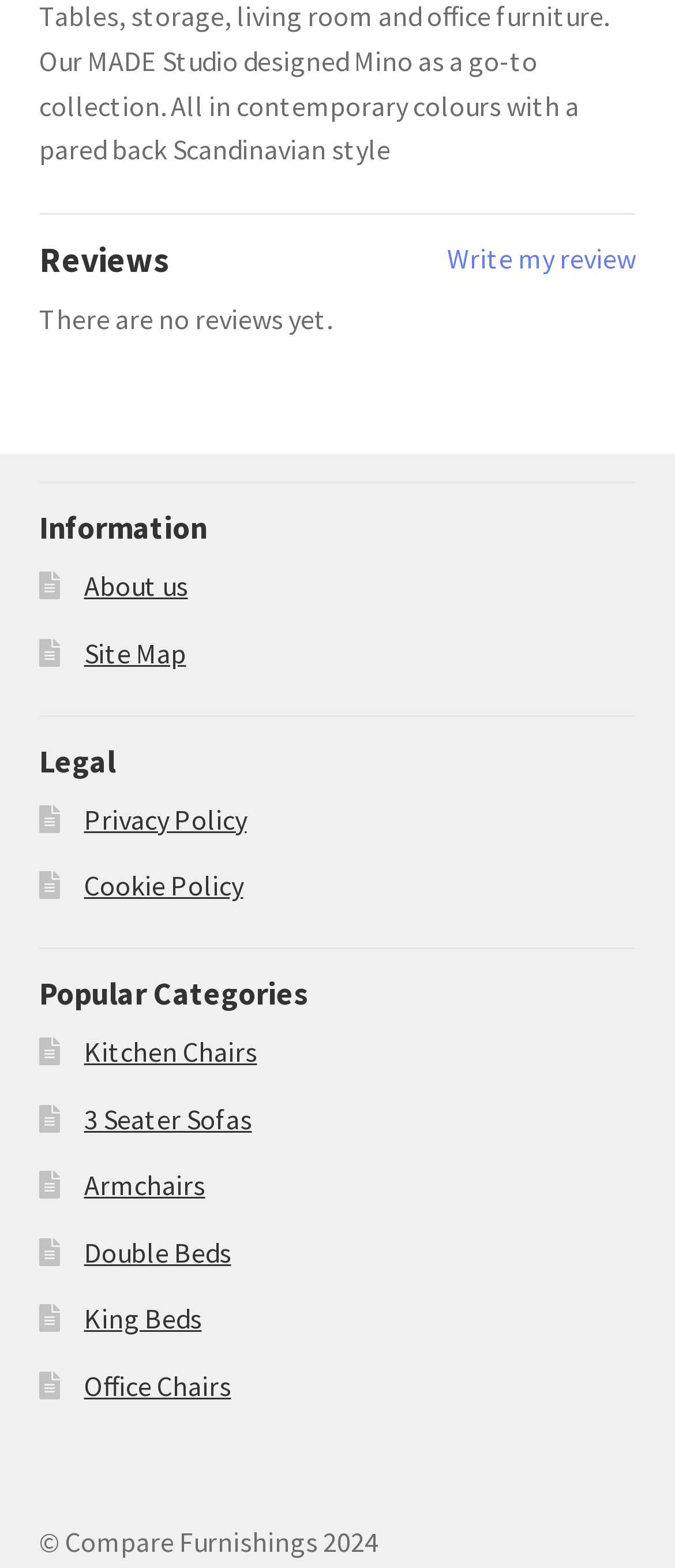Find the bounding box coordinates of the element you need to click on to perform this action: 'Read C.H.S. Journal'. The coordinates should be represented by four float values between 0 and 1, in the format [left, top, right, bottom].

None